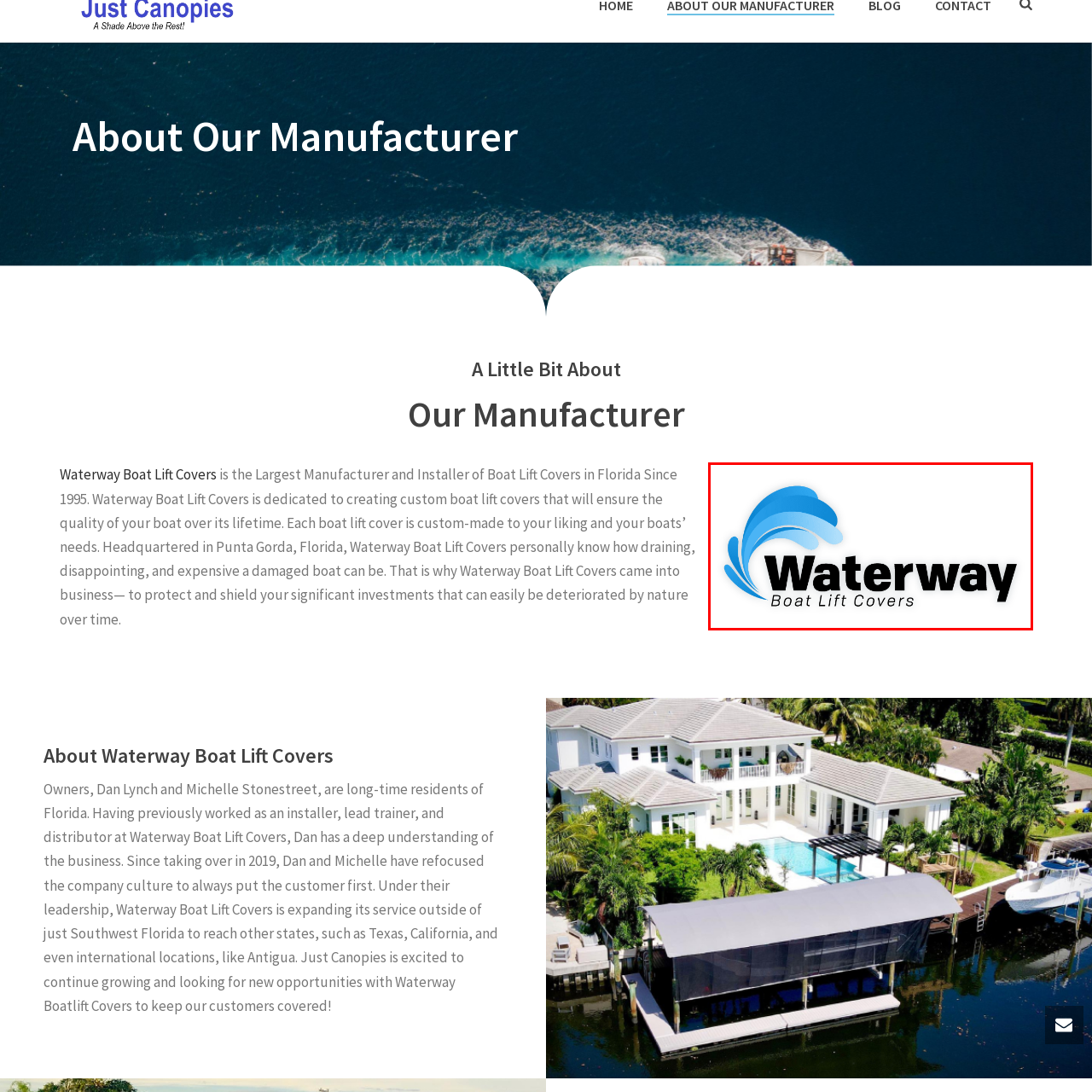What is the company's specialization?
Check the image enclosed by the red bounding box and give your answer in one word or a short phrase.

Boat Lift Covers